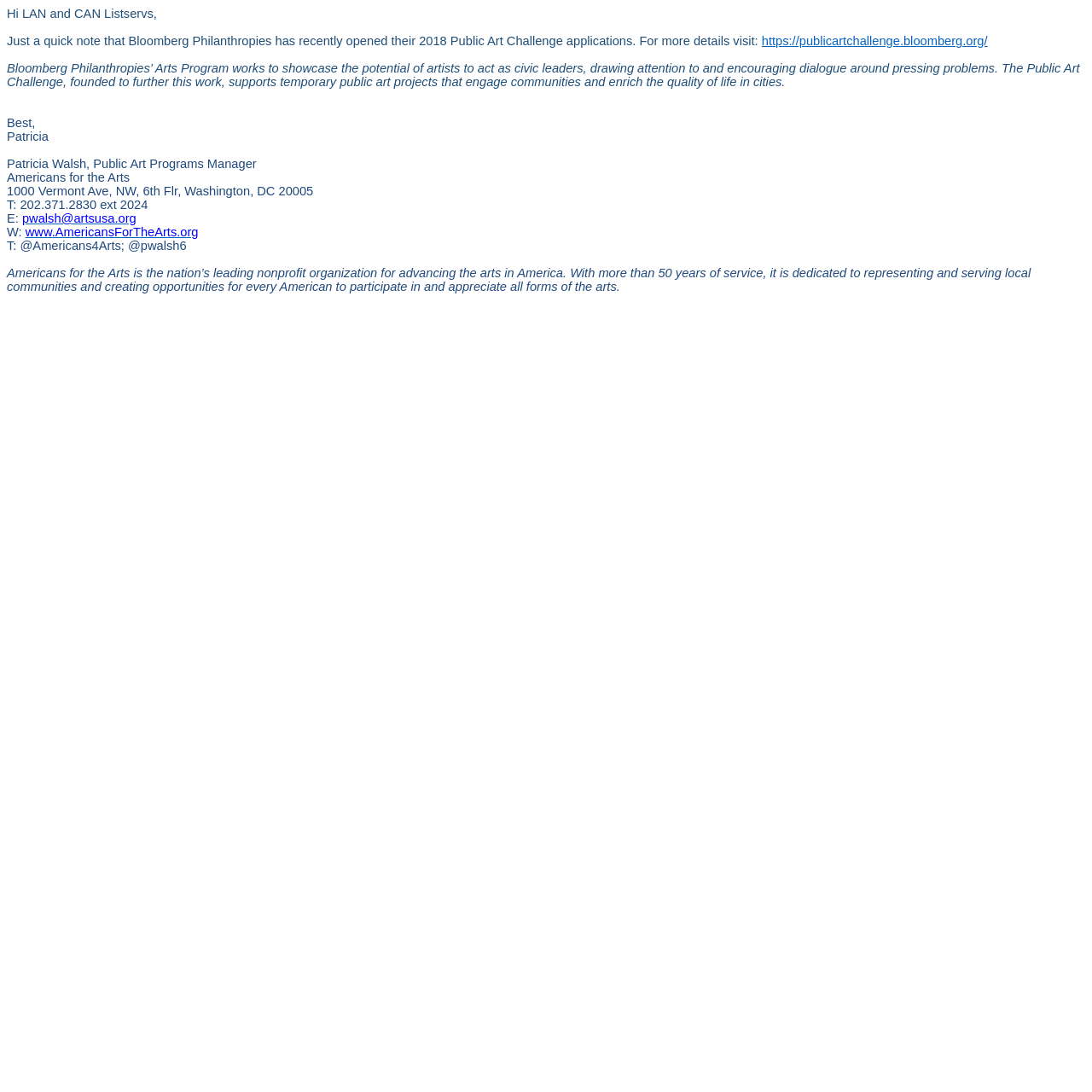Predict the bounding box of the UI element based on this description: "www.AmericansForTheArts.org".

[0.023, 0.206, 0.182, 0.219]